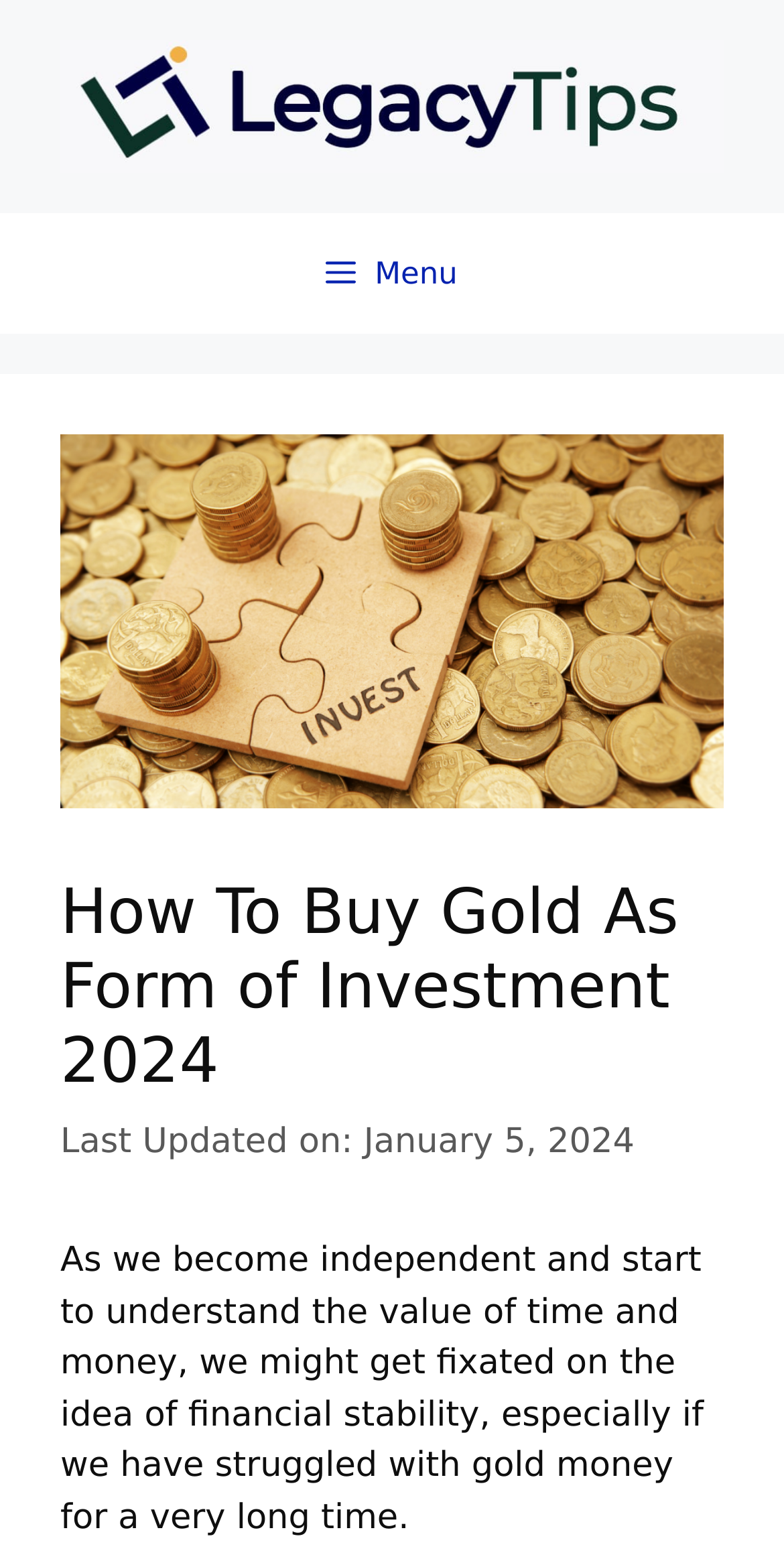What is the topic of the article?
Give a single word or phrase answer based on the content of the image.

Buying gold as investment